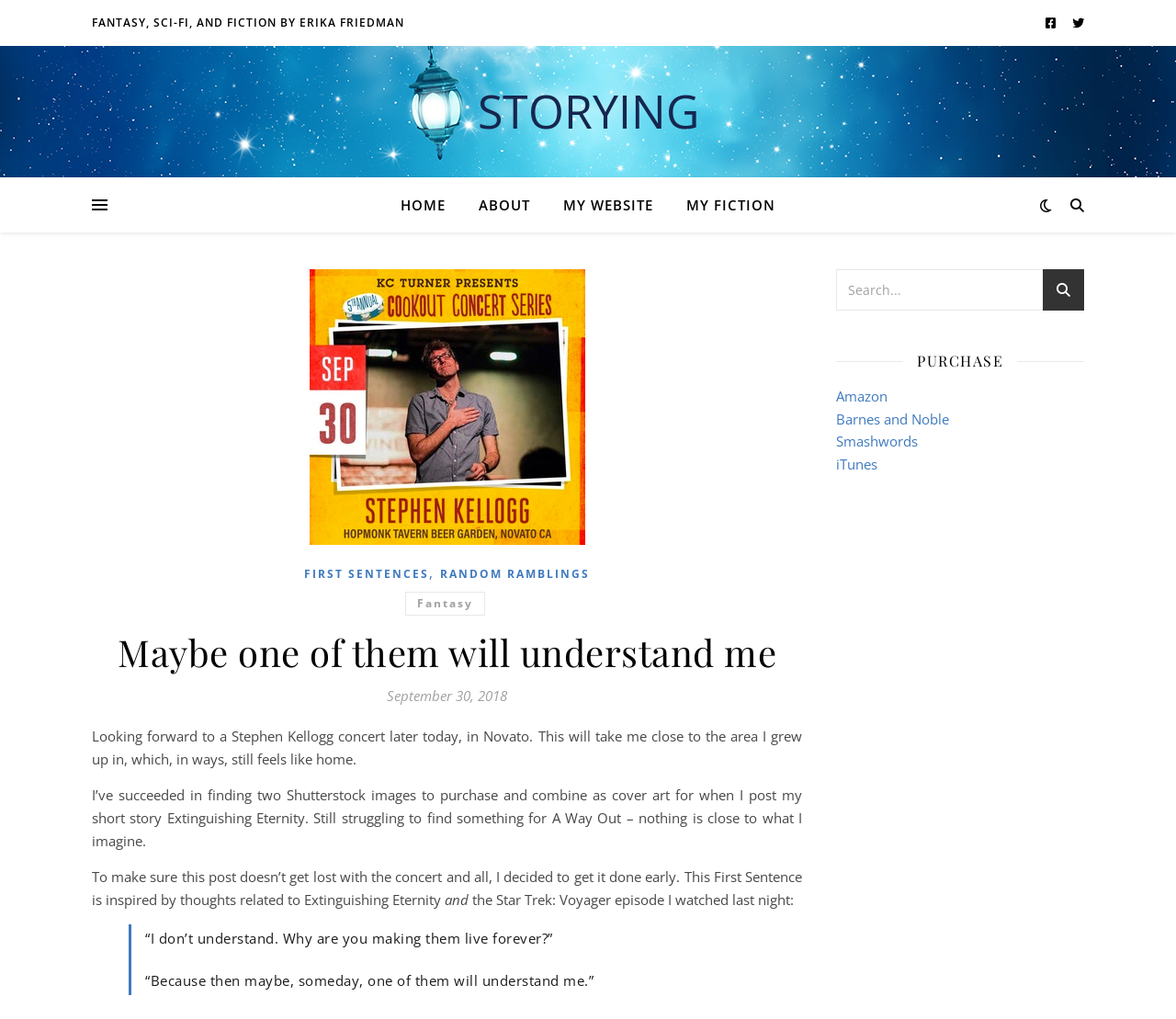Please find and report the bounding box coordinates of the element to click in order to perform the following action: "Click on the 'HOME' link". The coordinates should be expressed as four float numbers between 0 and 1, in the format [left, top, right, bottom].

[0.341, 0.174, 0.391, 0.228]